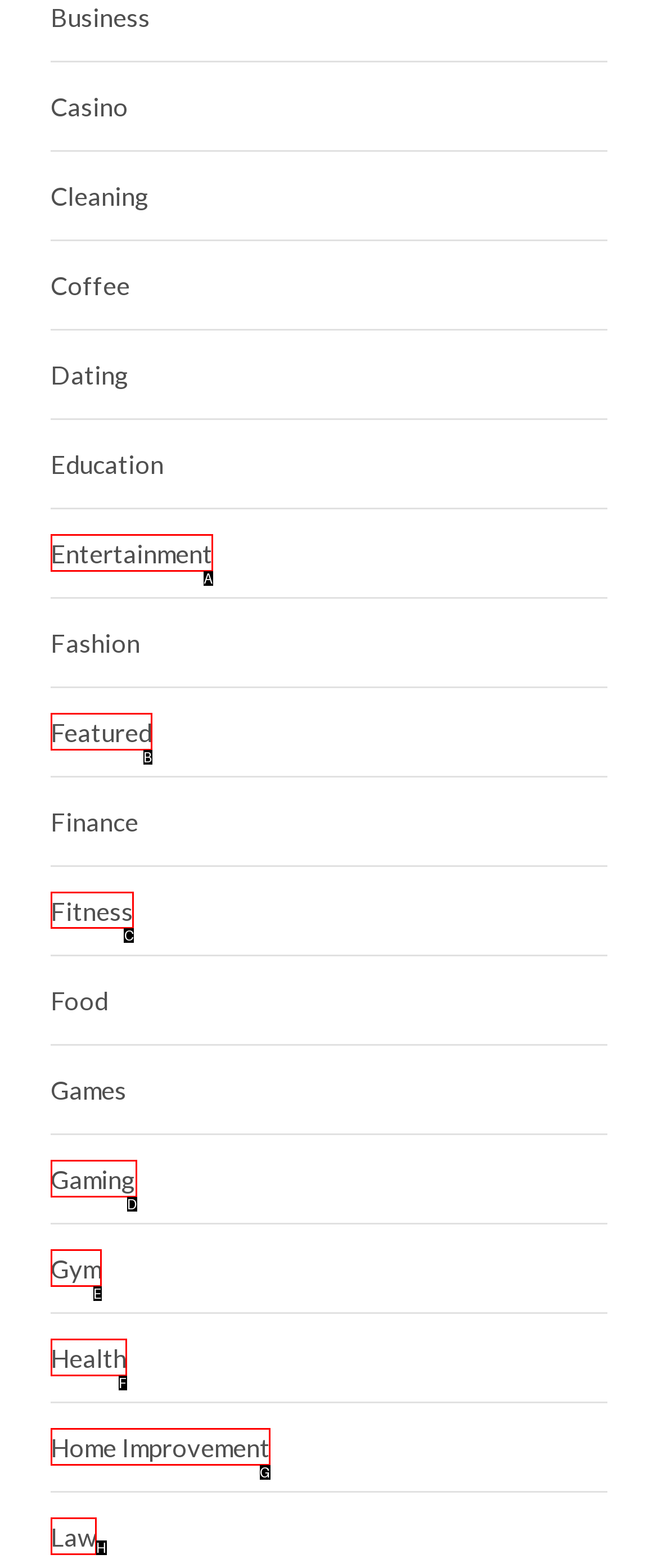Which UI element's letter should be clicked to achieve the task: Go to the Fitness page
Provide the letter of the correct choice directly.

C